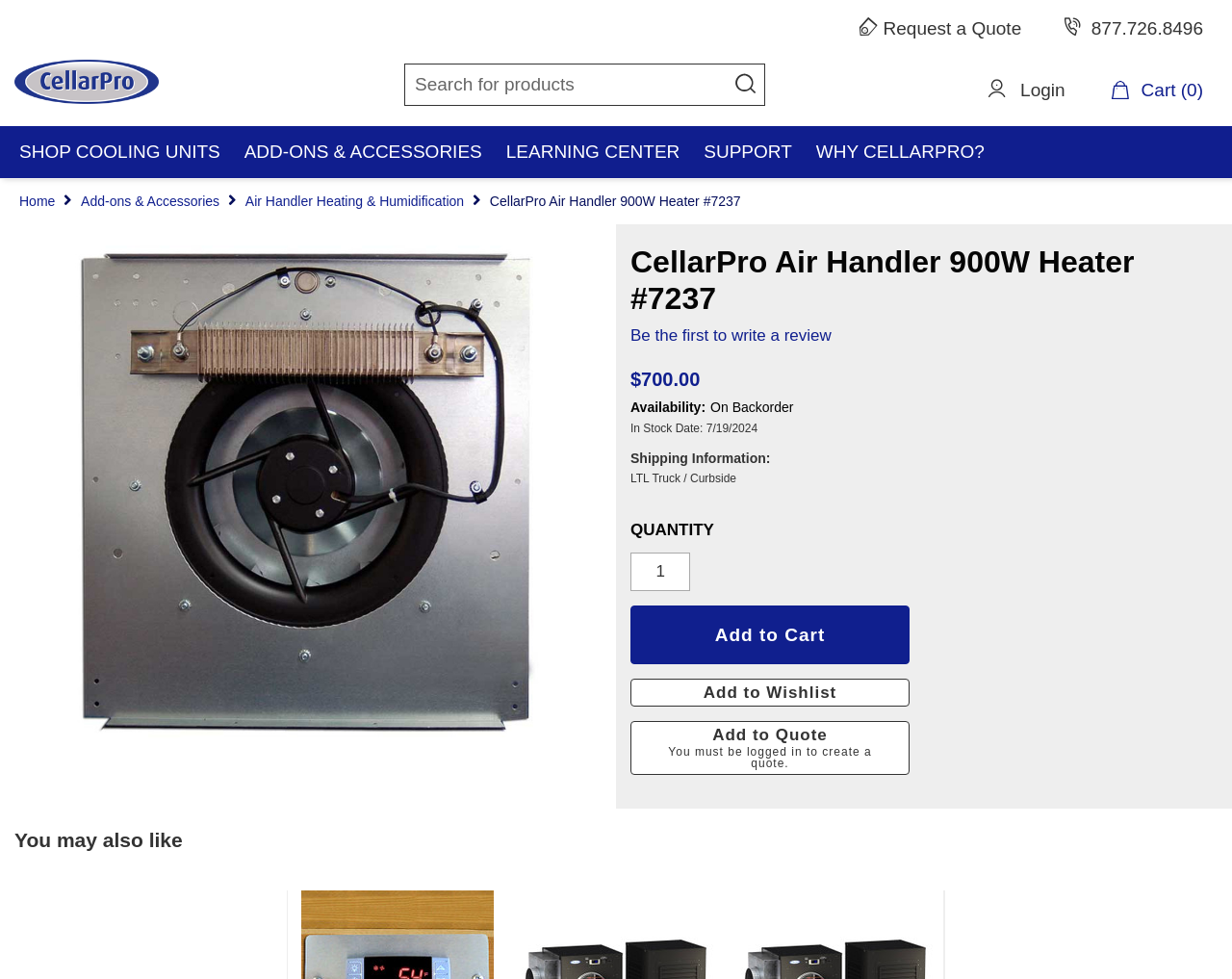Specify the bounding box coordinates of the region I need to click to perform the following instruction: "Request a quote". The coordinates must be four float numbers in the range of 0 to 1, i.e., [left, top, right, bottom].

[0.692, 0.005, 0.835, 0.054]